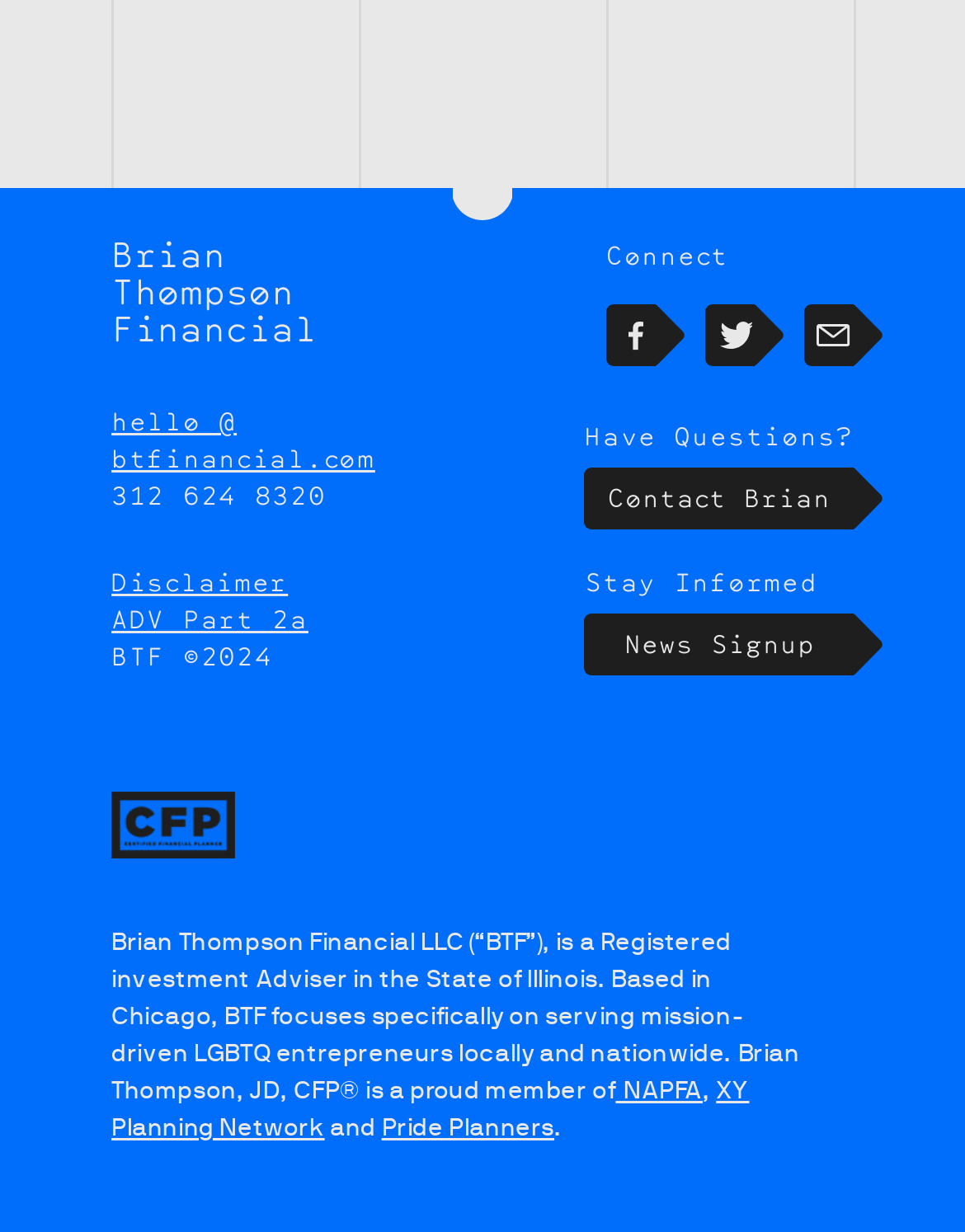Find the bounding box coordinates of the element you need to click on to perform this action: 'Contact Brian'. The coordinates should be represented by four float values between 0 and 1, in the format [left, top, right, bottom].

[0.606, 0.389, 0.885, 0.417]